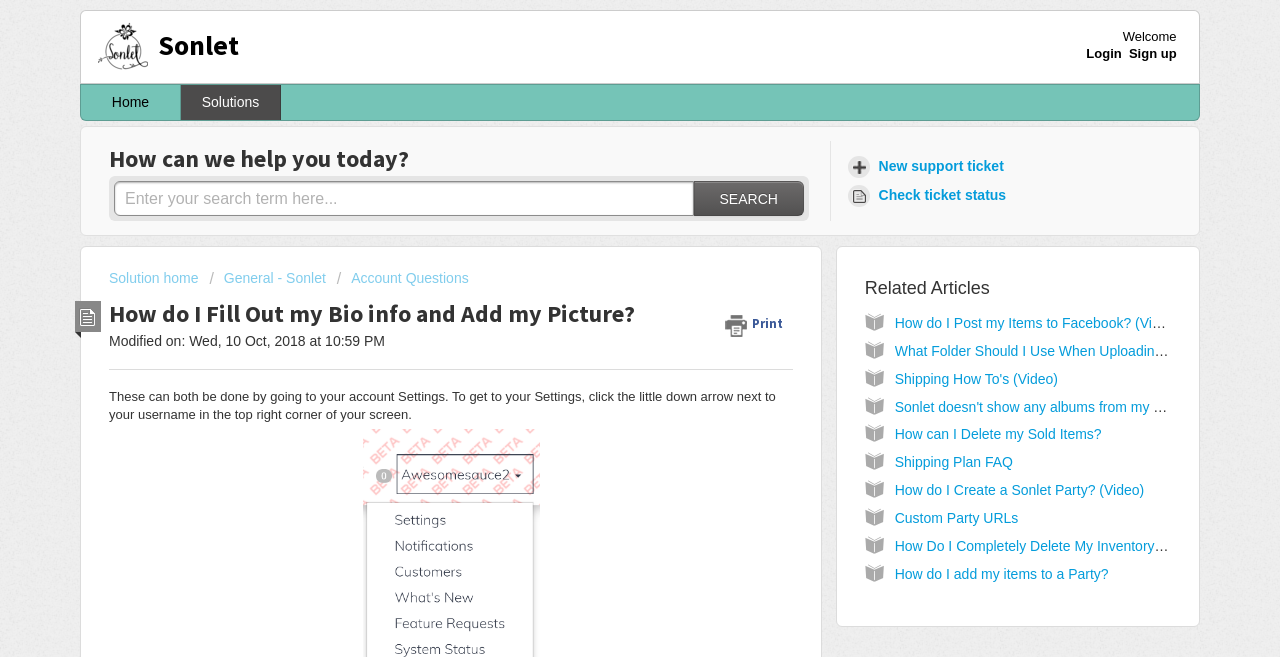Please answer the following query using a single word or phrase: 
What is the purpose of the little down arrow?

to access Settings